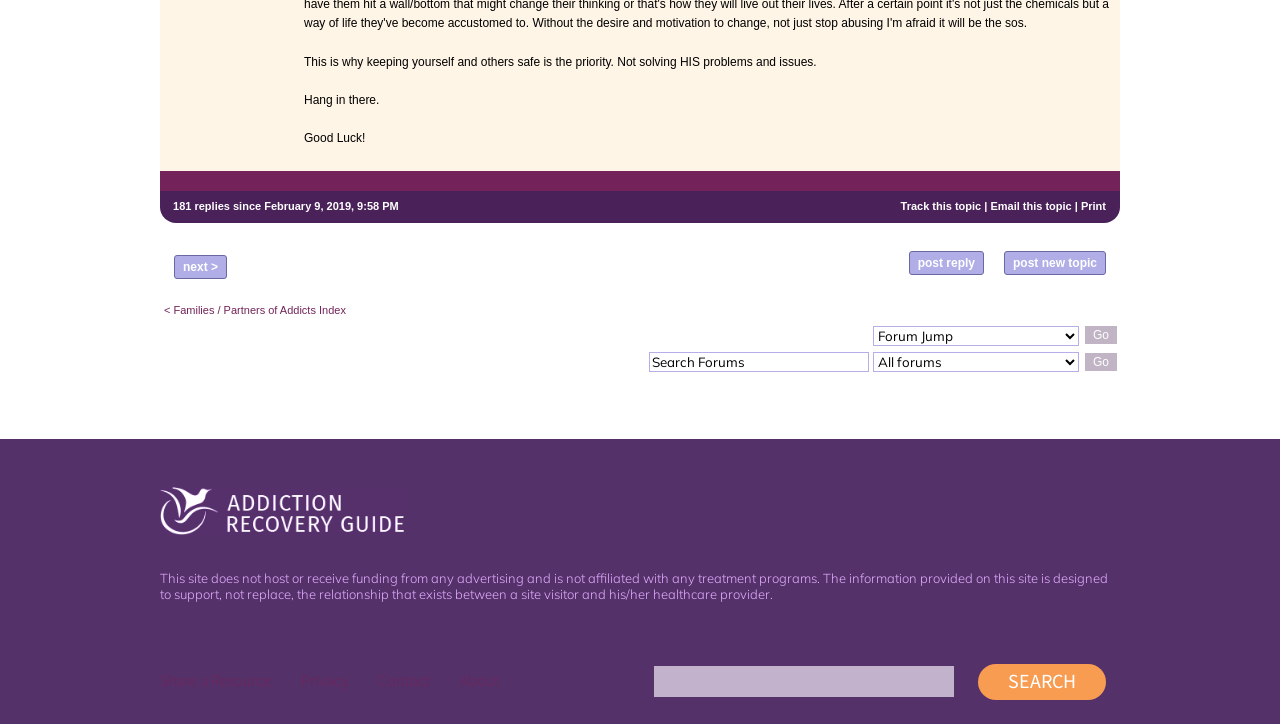Please locate the bounding box coordinates of the element's region that needs to be clicked to follow the instruction: "Search Forums". The bounding box coordinates should be provided as four float numbers between 0 and 1, i.e., [left, top, right, bottom].

[0.507, 0.487, 0.679, 0.514]